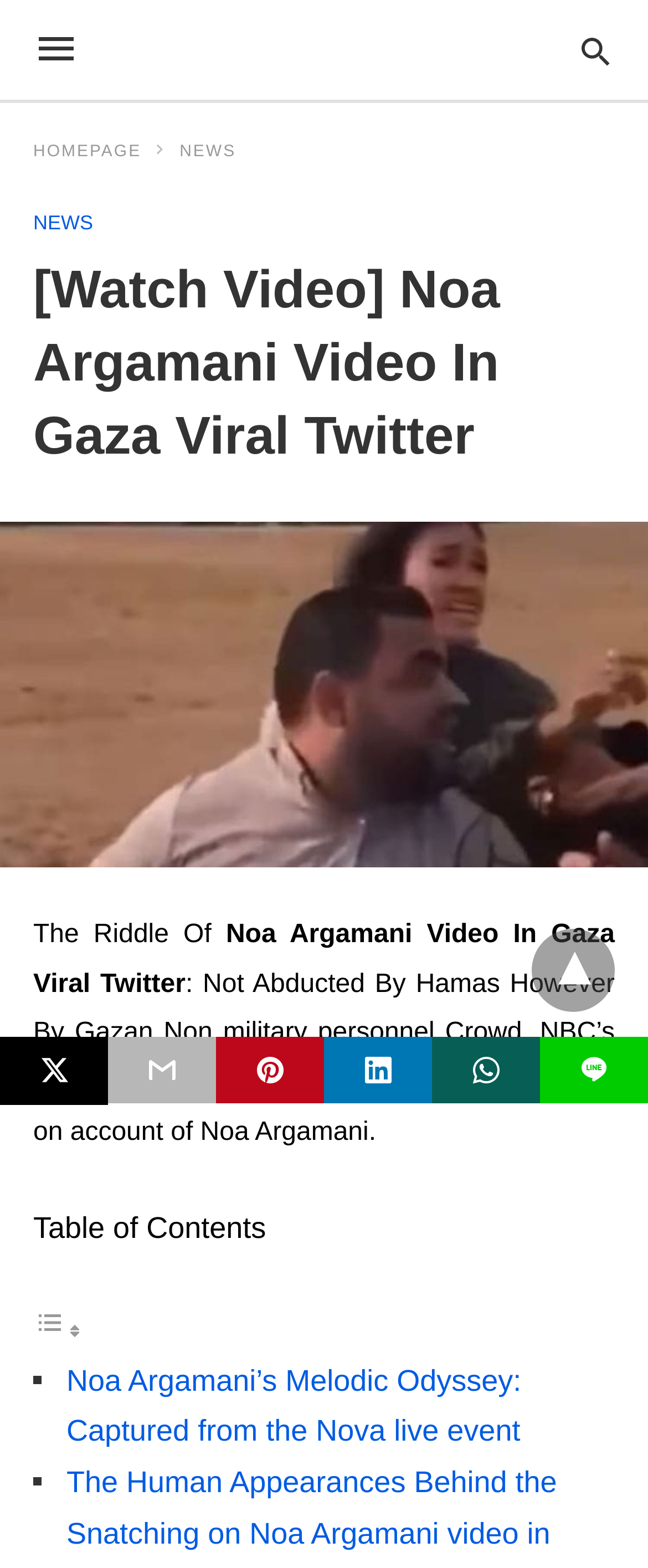Please find the bounding box coordinates of the element that needs to be clicked to perform the following instruction: "read Noa Argamani’s Melodic Odyssey". The bounding box coordinates should be four float numbers between 0 and 1, represented as [left, top, right, bottom].

[0.103, 0.87, 0.805, 0.923]